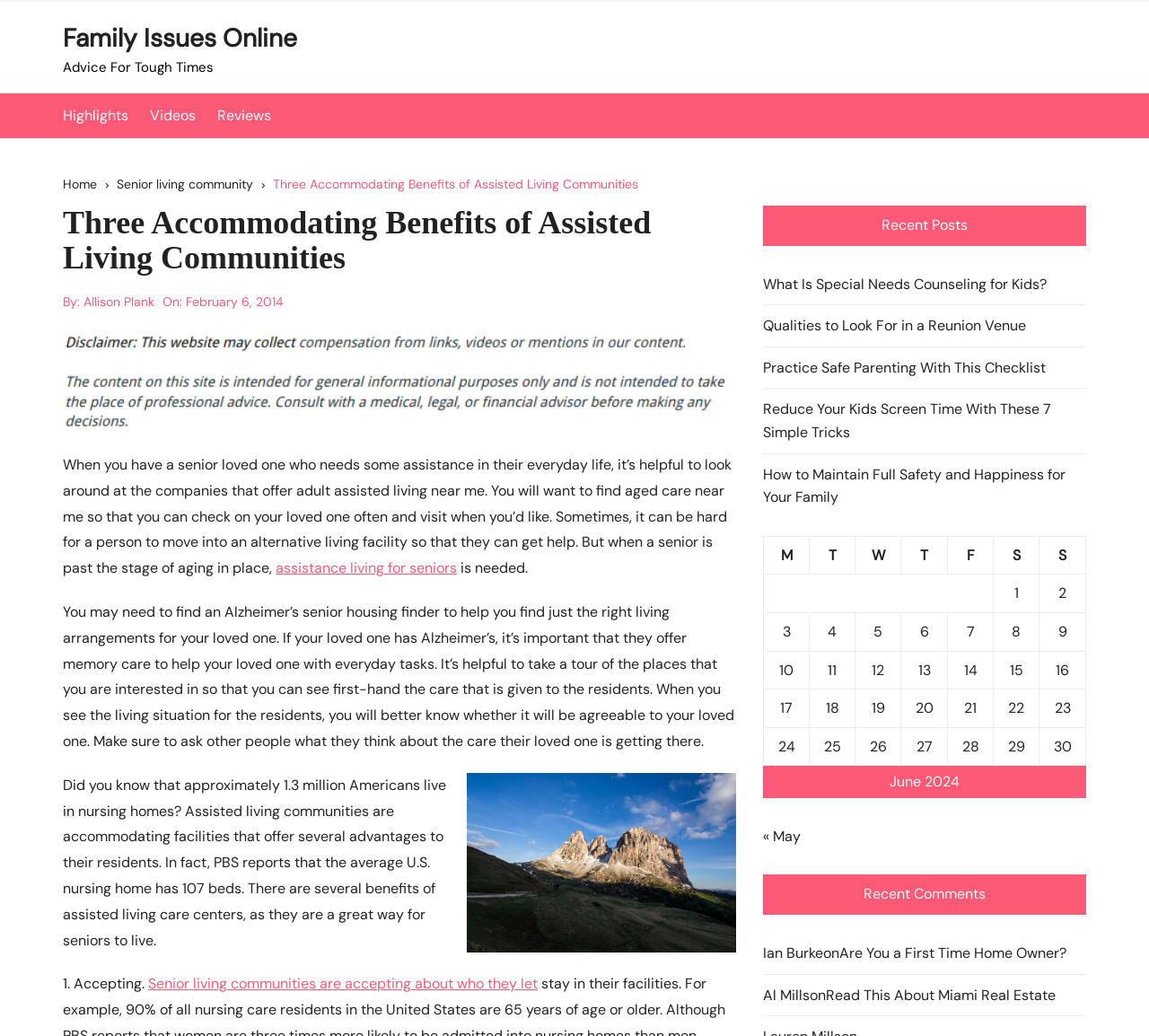What type of care is mentioned for Alzheimer's patients?
Deliver a detailed and extensive answer to the question.

The webpage mentions that if your loved one has Alzheimer's, it's important that the assisted living community offers memory care to help them with everyday tasks.